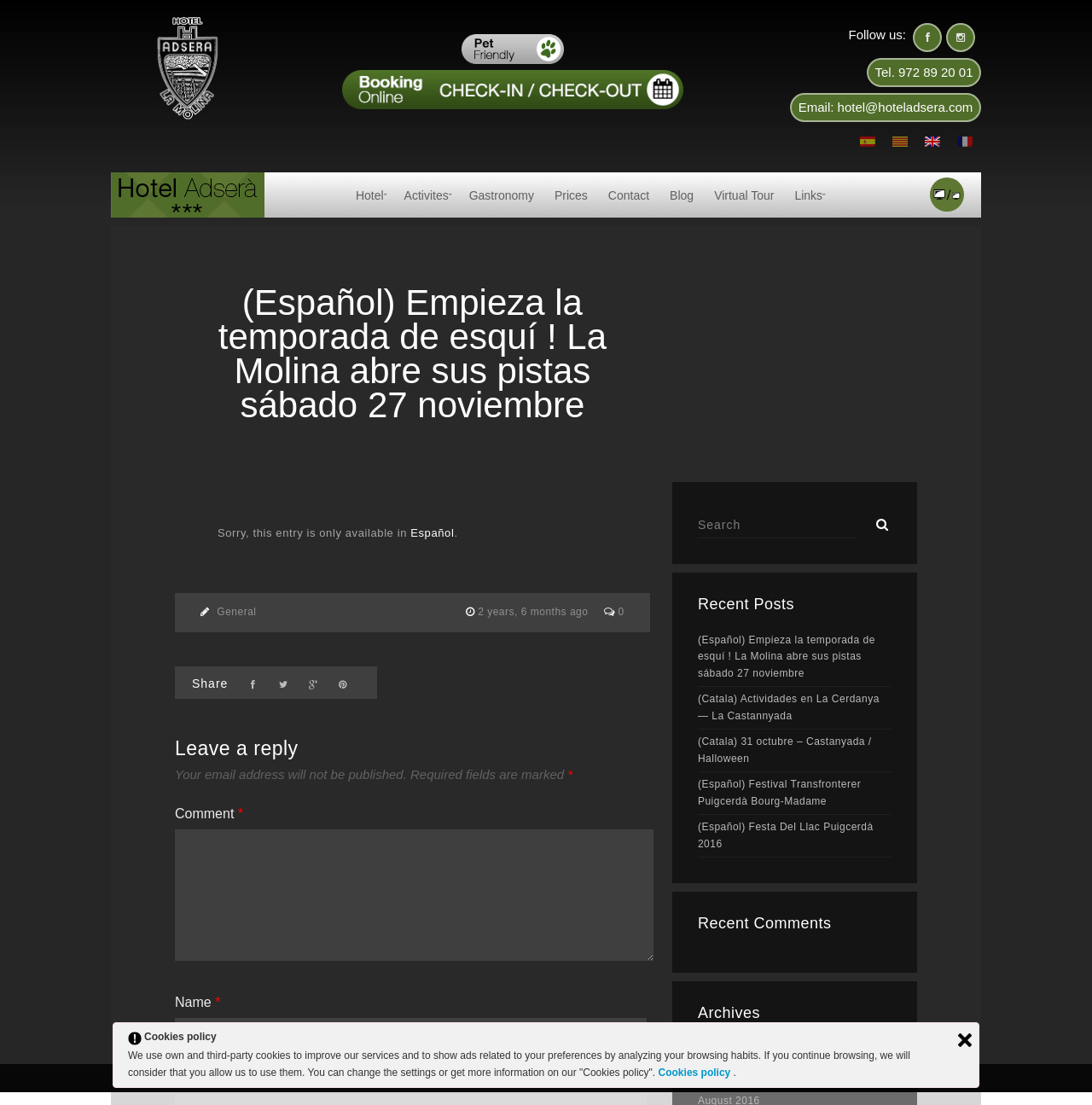Identify the coordinates of the bounding box for the element that must be clicked to accomplish the instruction: "Read Recent Posts".

[0.639, 0.568, 0.816, 0.622]